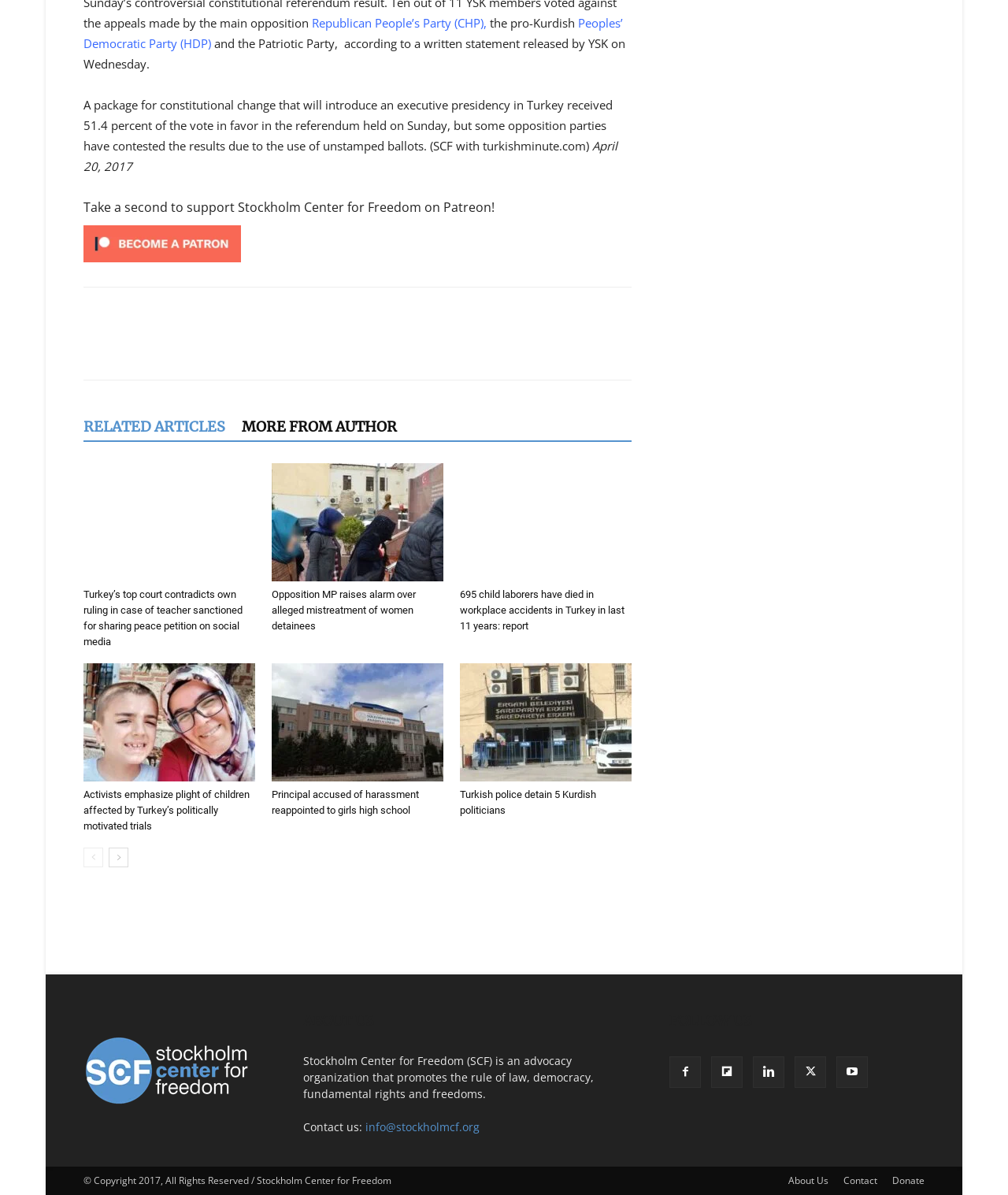Answer the question below using just one word or a short phrase: 
What is the date of the referendum mentioned in the article?

Sunday